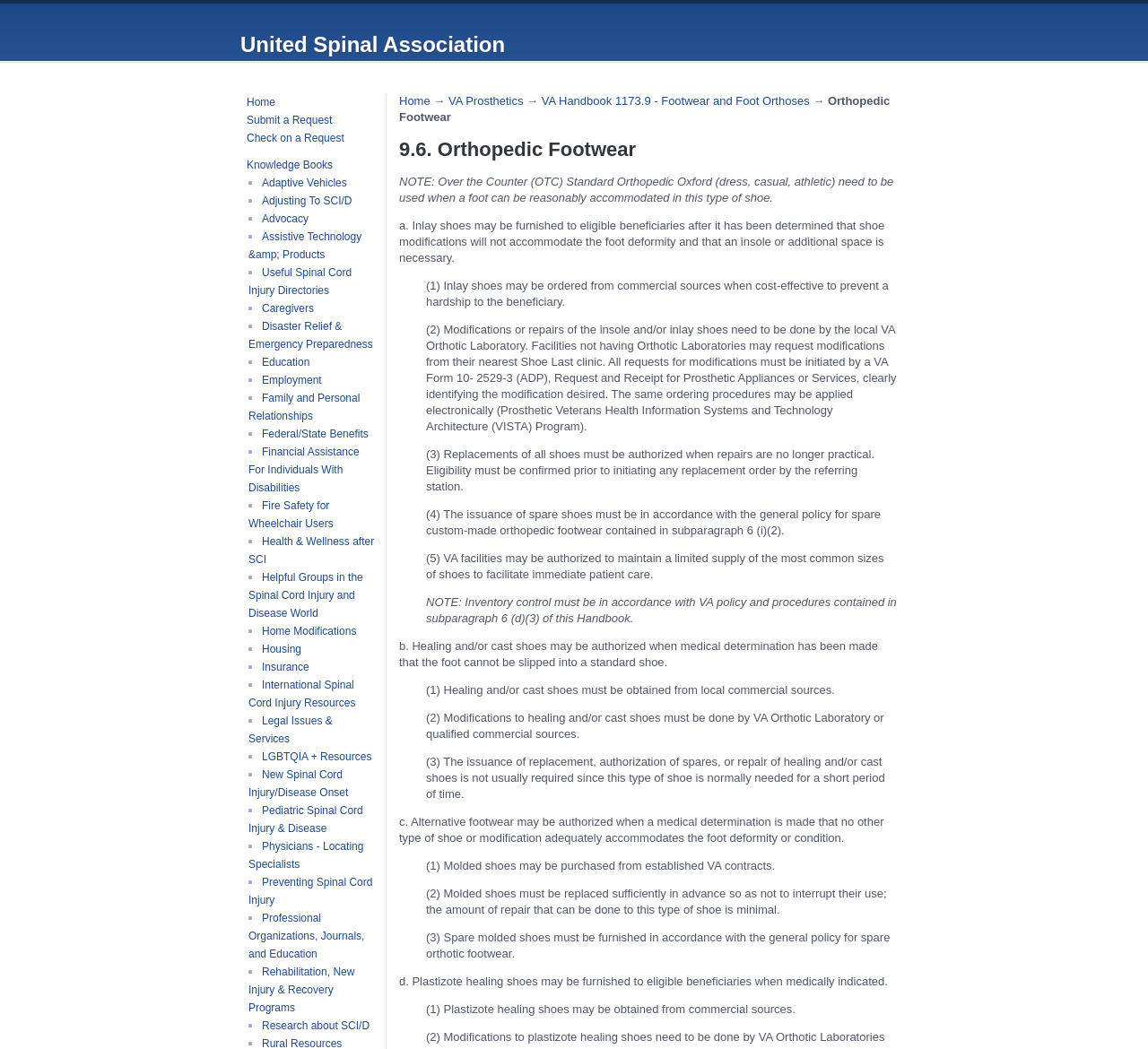What is the name of the organization?
Refer to the image and give a detailed answer to the query.

The name of the organization can be found in the heading element at the top of the webpage, which reads 'United Spinal Association'.